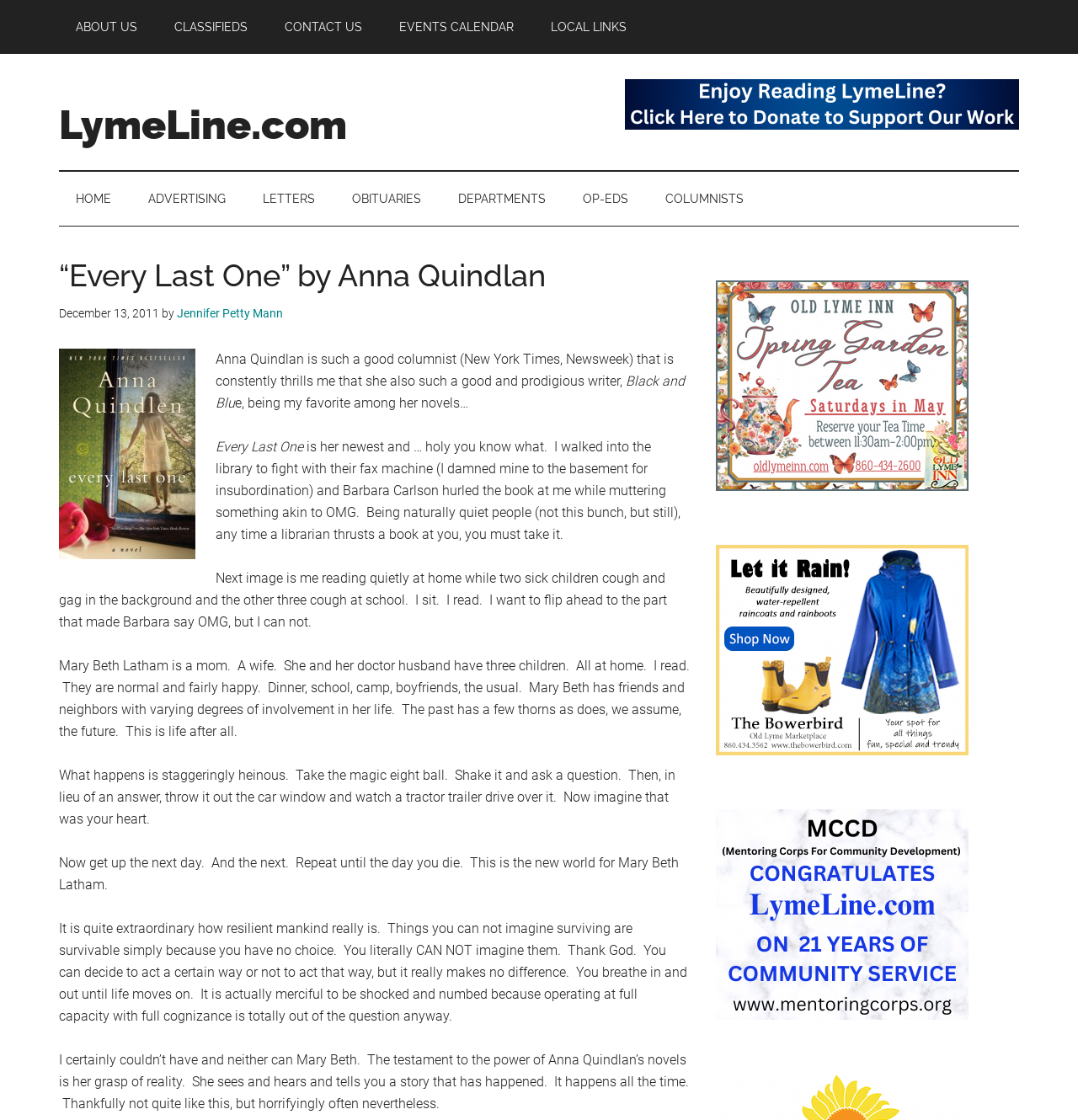Please specify the bounding box coordinates of the clickable section necessary to execute the following command: "Click on 'CONTACT US'".

[0.248, 0.0, 0.352, 0.048]